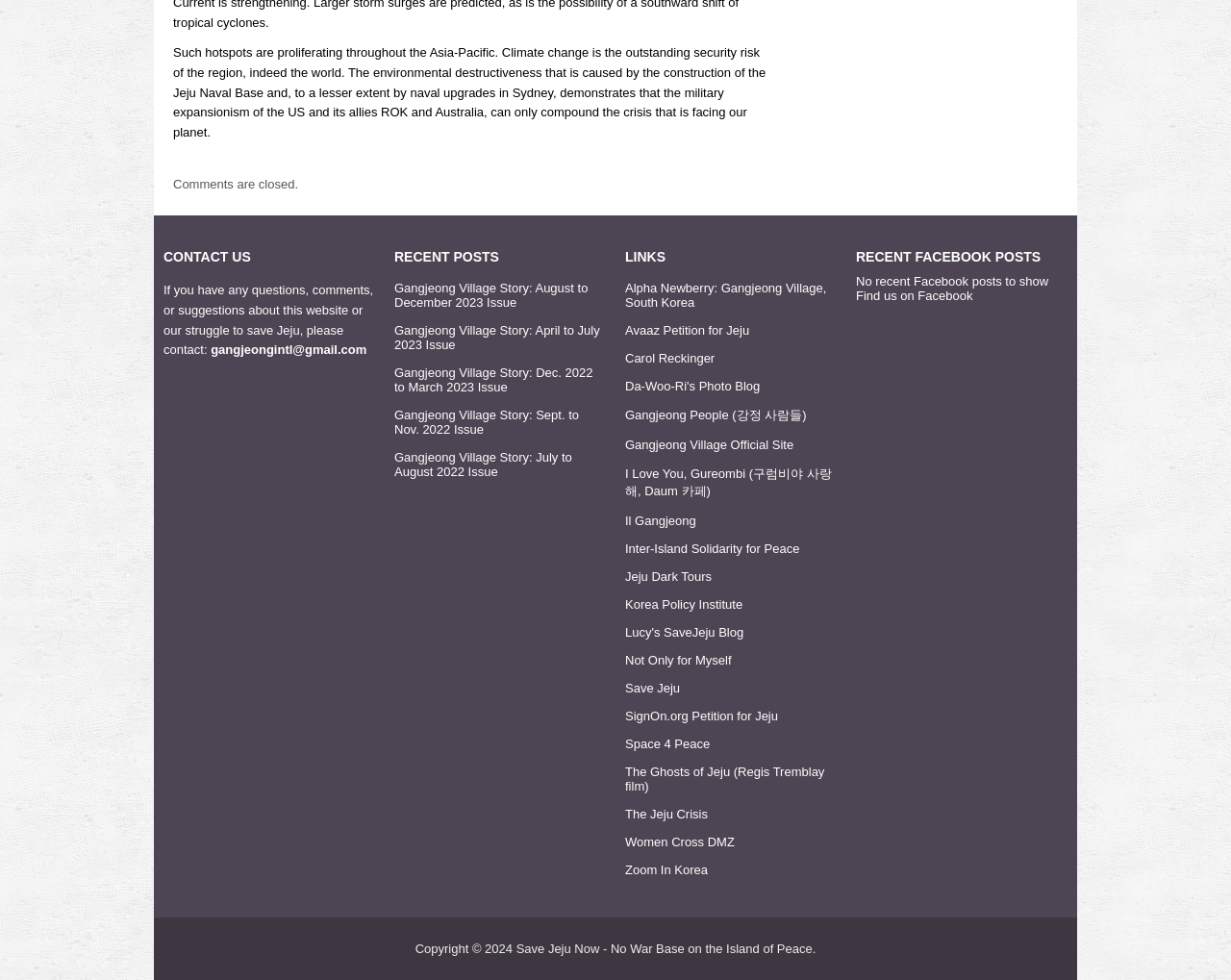What is the slogan or motto of this webpage?
Use the image to give a comprehensive and detailed response to the question.

The text at the bottom of the webpage reads '- No War Base on the Island of Peace.', which appears to be a slogan or motto that summarizes the webpage's message or goal.